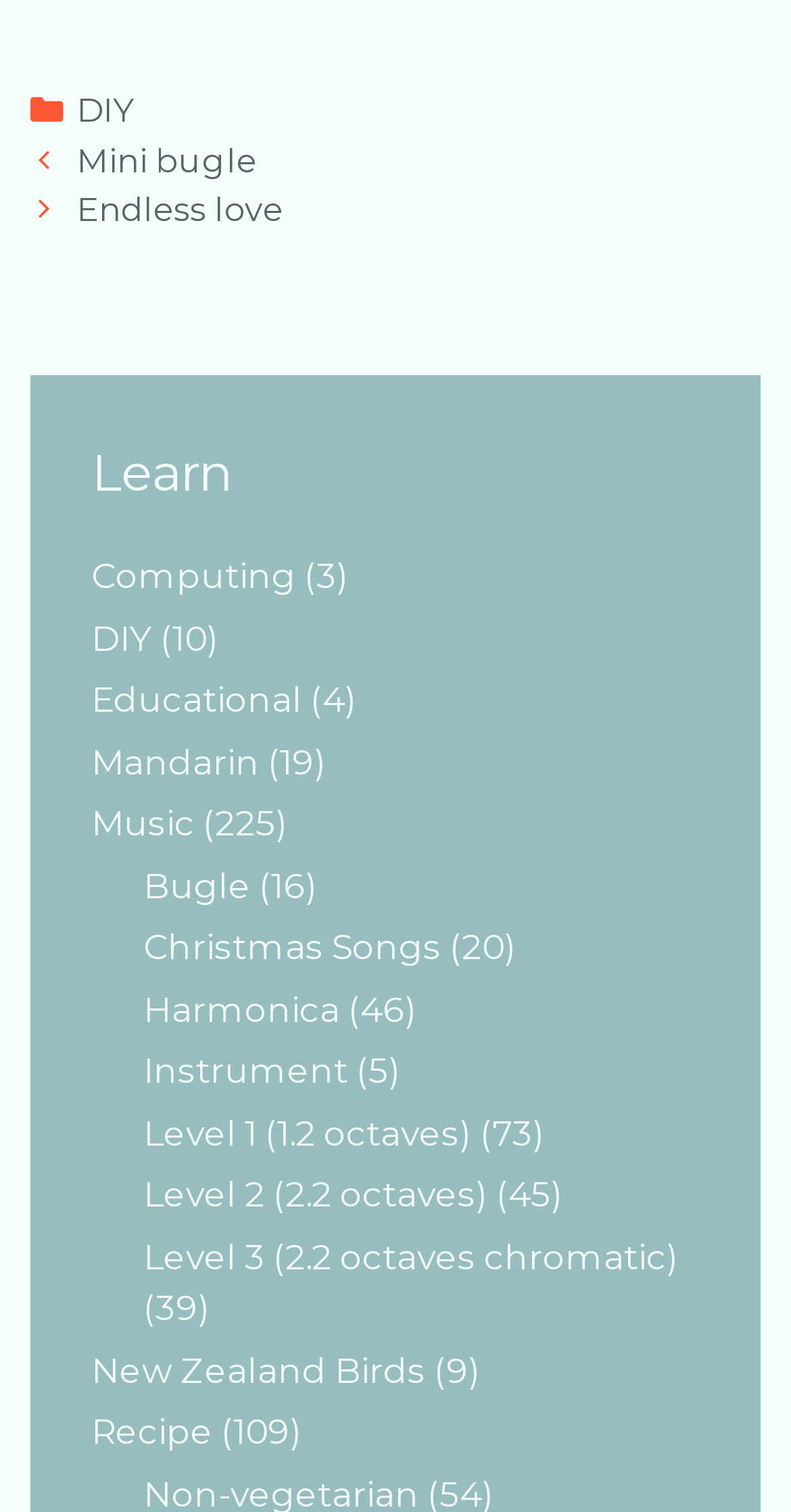Determine the bounding box coordinates for the HTML element mentioned in the following description: "Level 3 (2.2 octaves chromatic)". The coordinates should be a list of four floats ranging from 0 to 1, represented as [left, top, right, bottom].

[0.181, 0.818, 0.858, 0.845]